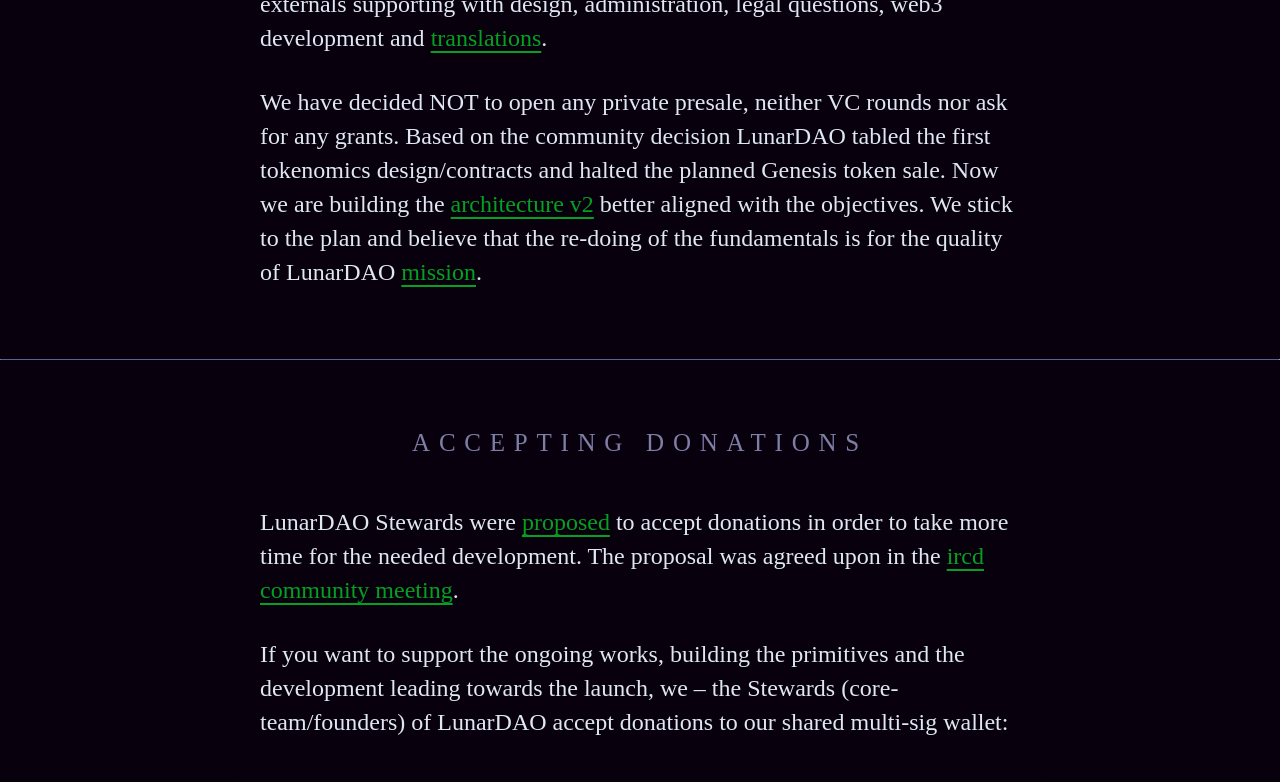Where is the link 'mission' positioned?
Using the image as a reference, give an elaborate response to the question.

The link 'mission' has a y1 coordinate of 0.331, which is above the separator's y1 coordinate of 0.459, indicating that it is positioned above the separator.